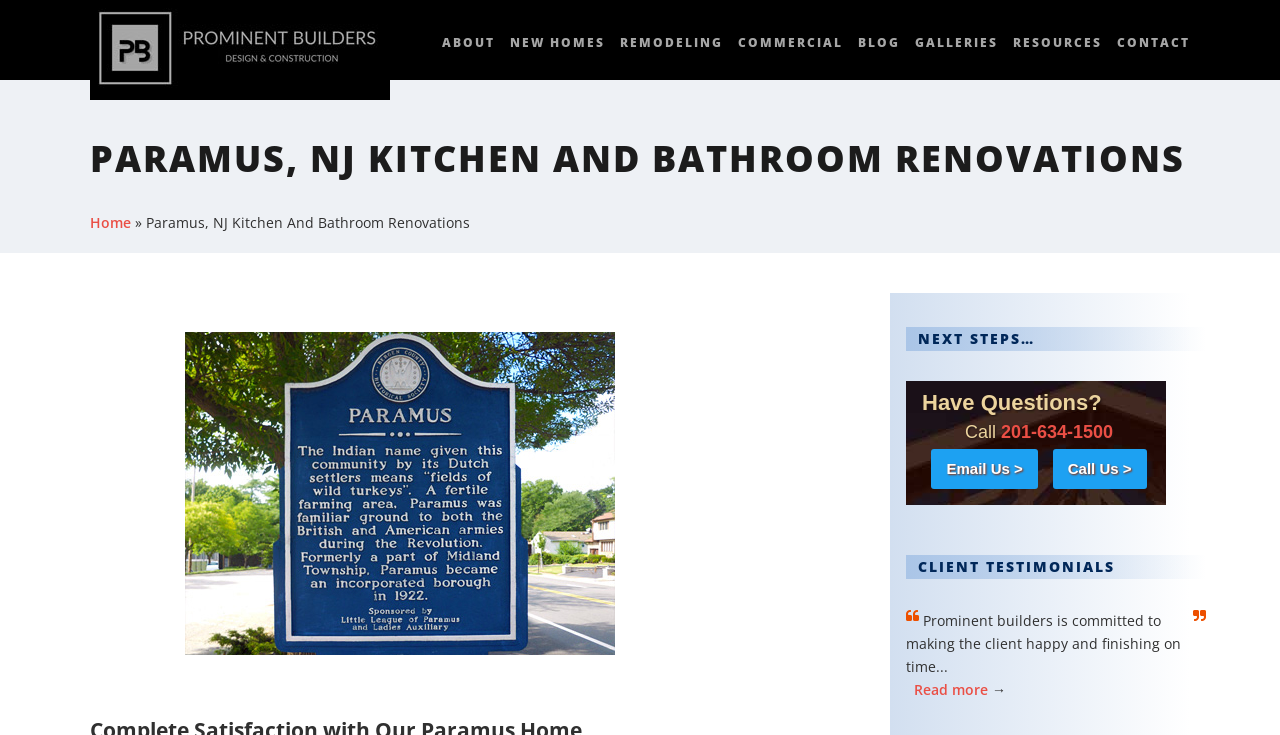Please determine the main heading text of this webpage.

PARAMUS, NJ KITCHEN AND BATHROOM RENOVATIONS